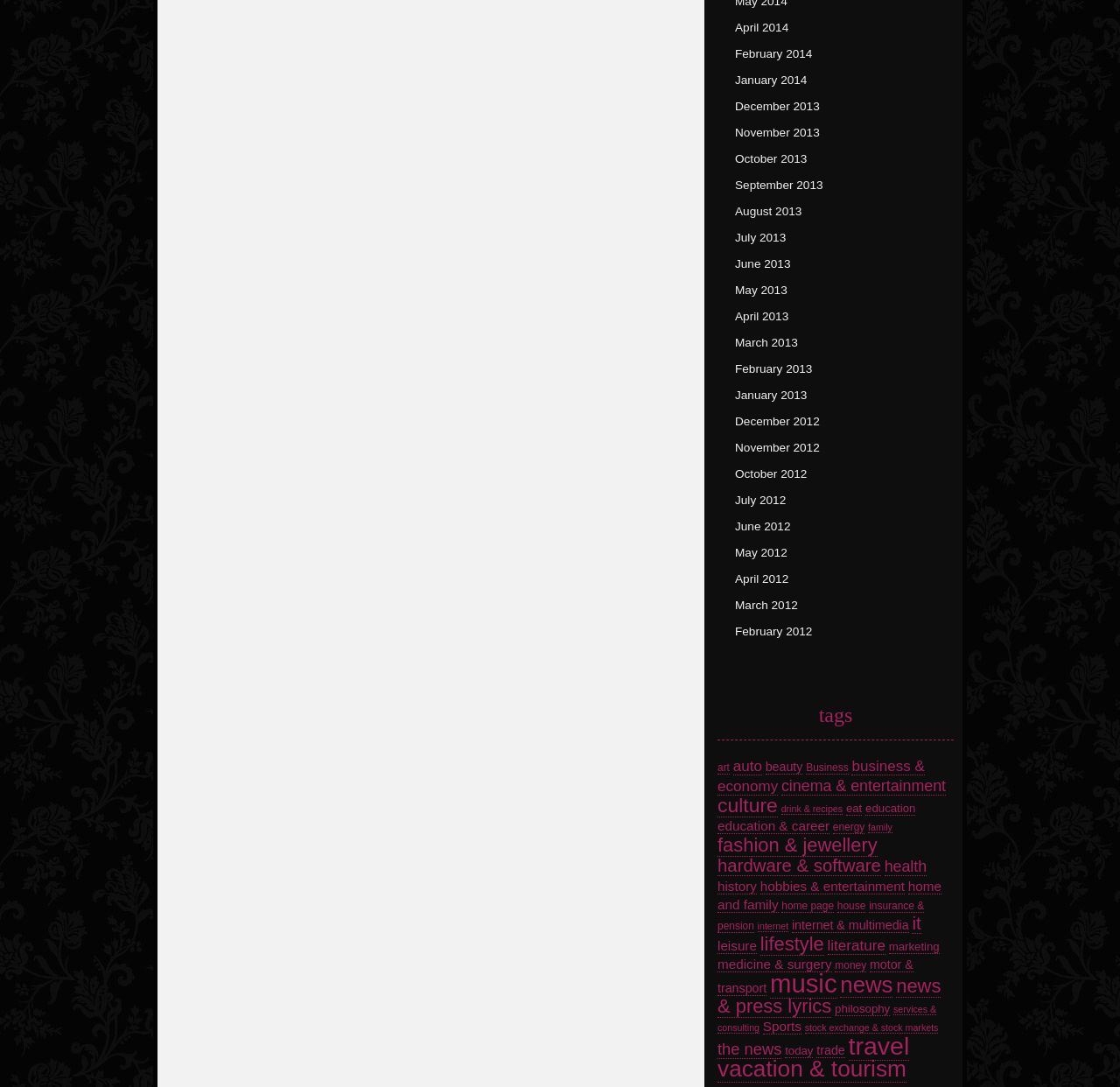Please identify the bounding box coordinates of the clickable area that will fulfill the following instruction: "Browse 'travel' section". The coordinates should be in the format of four float numbers between 0 and 1, i.e., [left, top, right, bottom].

[0.757, 0.949, 0.812, 0.976]